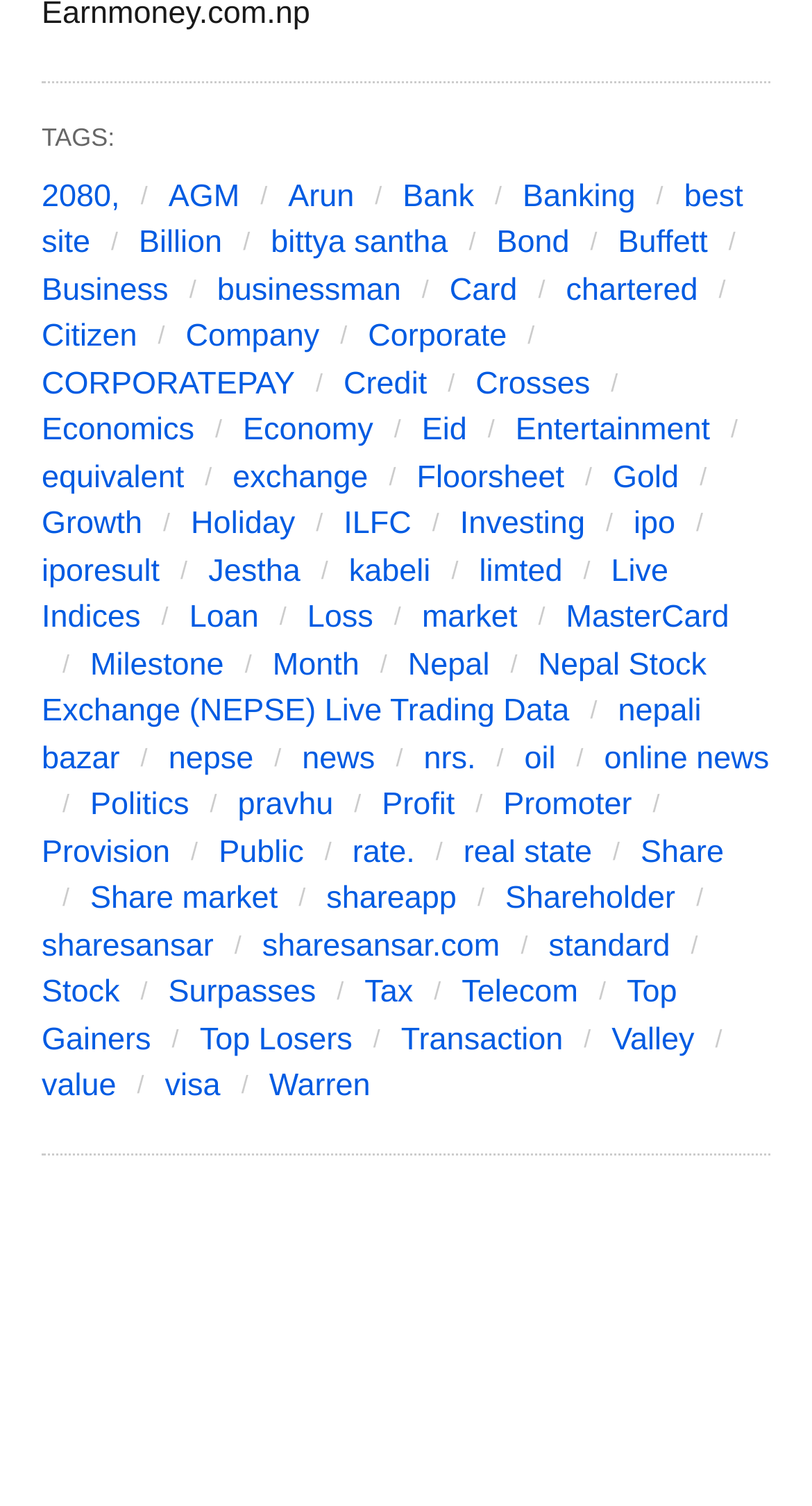Specify the bounding box coordinates of the area to click in order to follow the given instruction: "Explore 'Top Gainers'."

[0.051, 0.647, 0.834, 0.702]